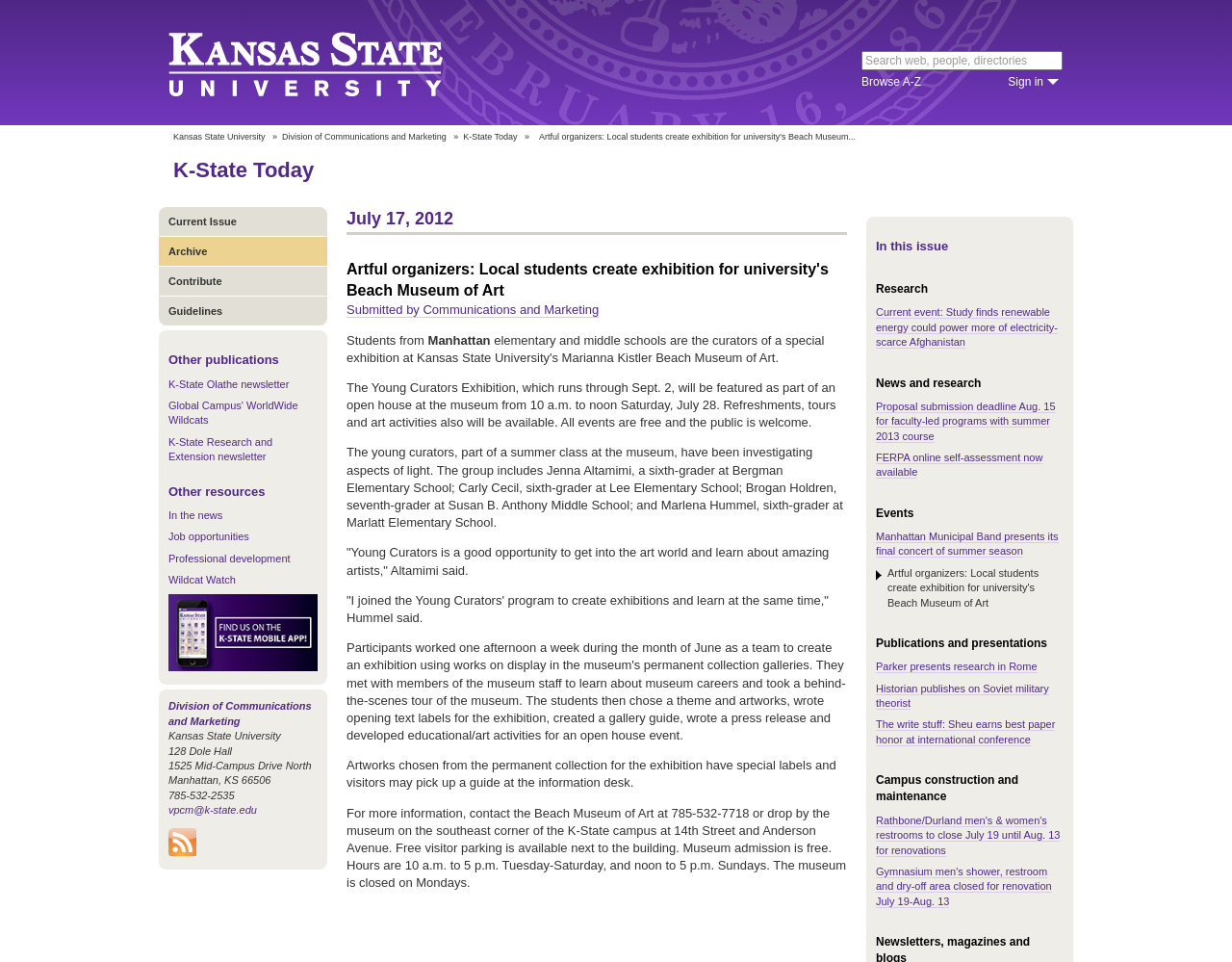Answer with a single word or phrase: 
What is the date of the open house at the museum?

July 28